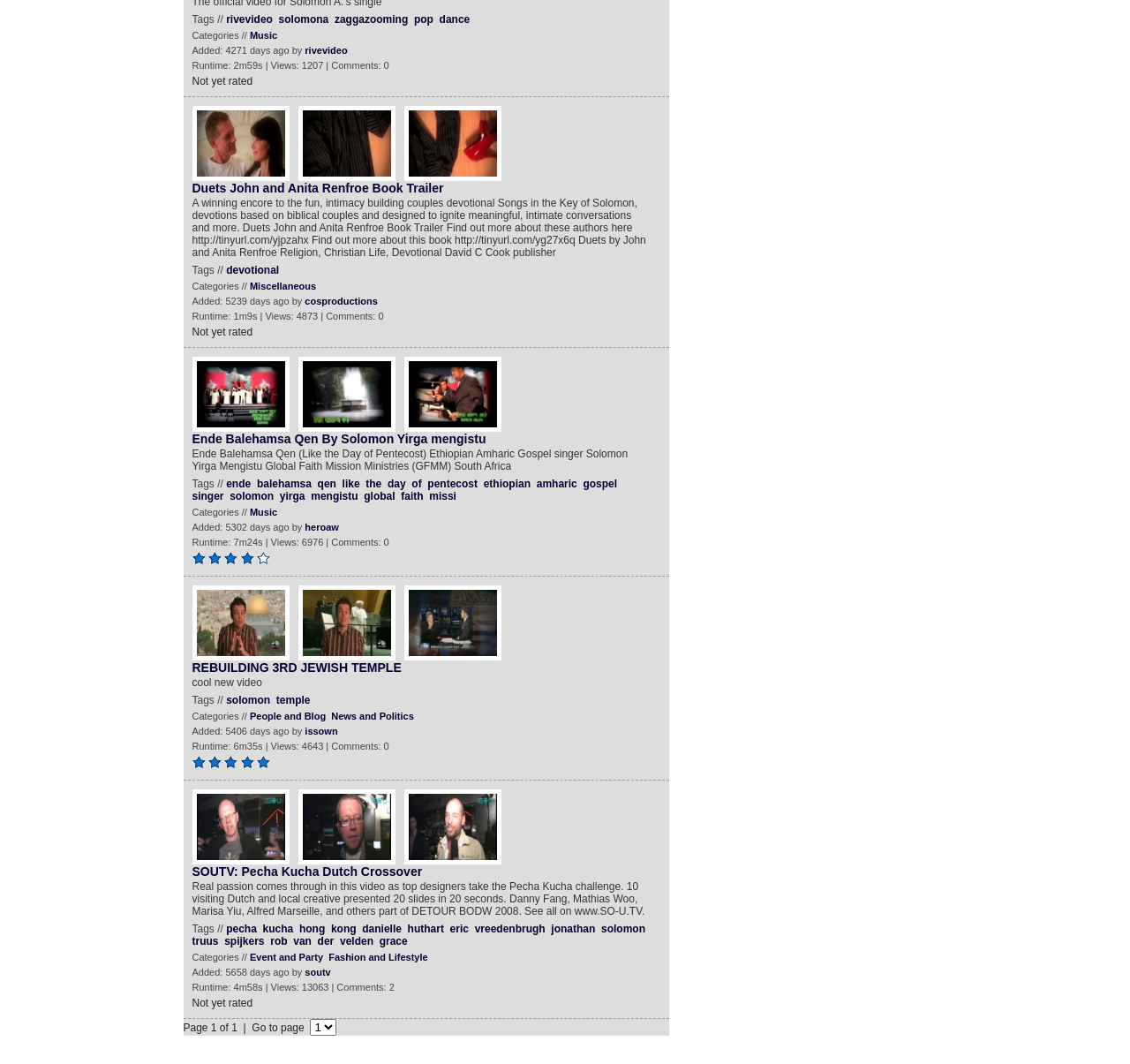What is the category of the first video?
Please provide a comprehensive and detailed answer to the question.

I found the category of the first video by looking at the text content of the link element with the ID 990, which is 'Miscellaneous'.